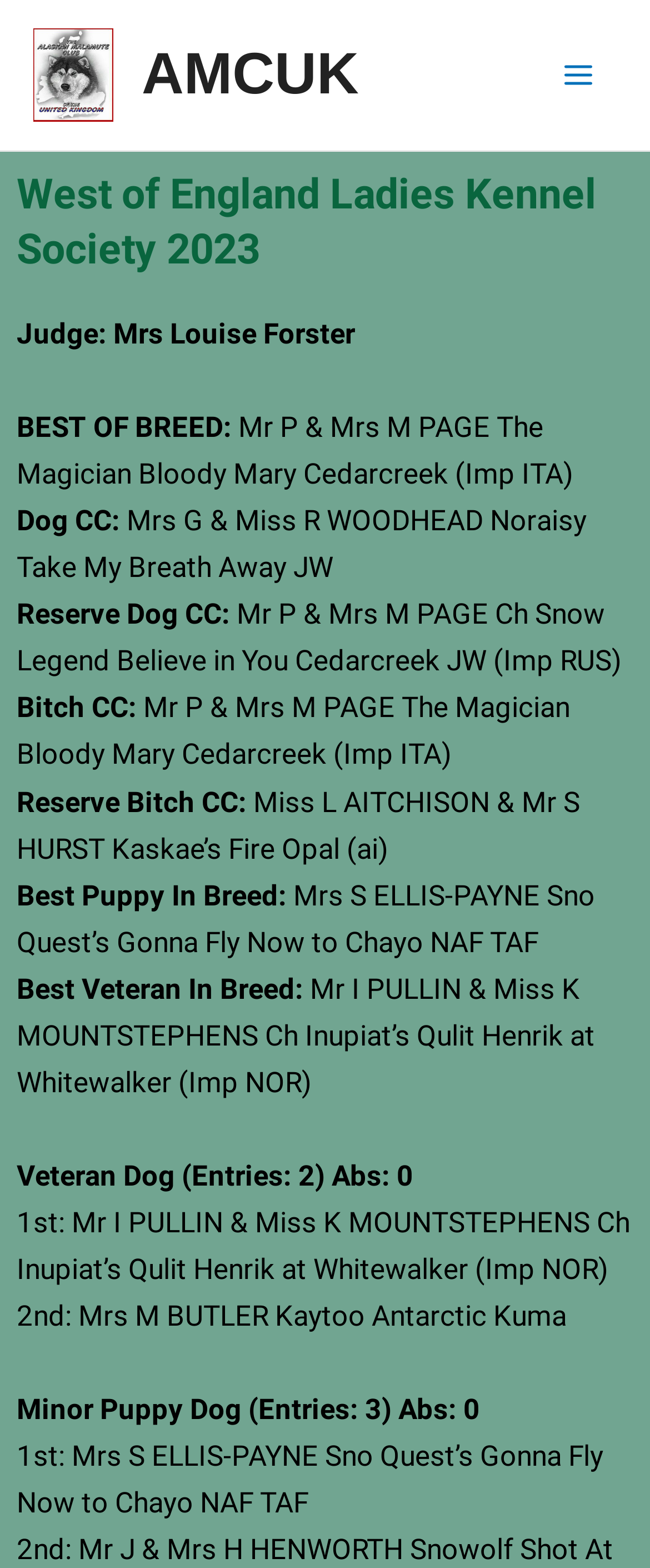Provide the bounding box coordinates for the UI element that is described by this text: "Six Way Floating Table". The coordinates should be in the form of four float numbers between 0 and 1: [left, top, right, bottom].

None